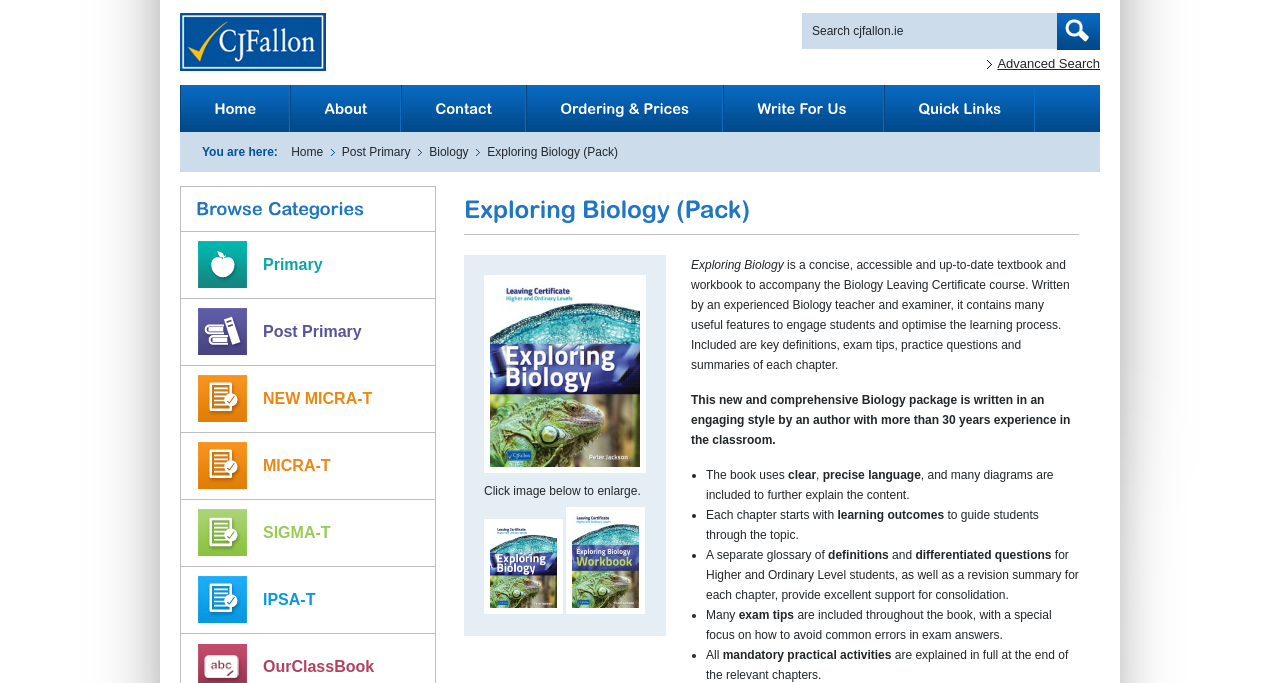Please locate the bounding box coordinates of the element's region that needs to be clicked to follow the instruction: "View Exploring Biology (Pack) details". The bounding box coordinates should be provided as four float numbers between 0 and 1, i.e., [left, top, right, bottom].

[0.362, 0.287, 0.843, 0.344]